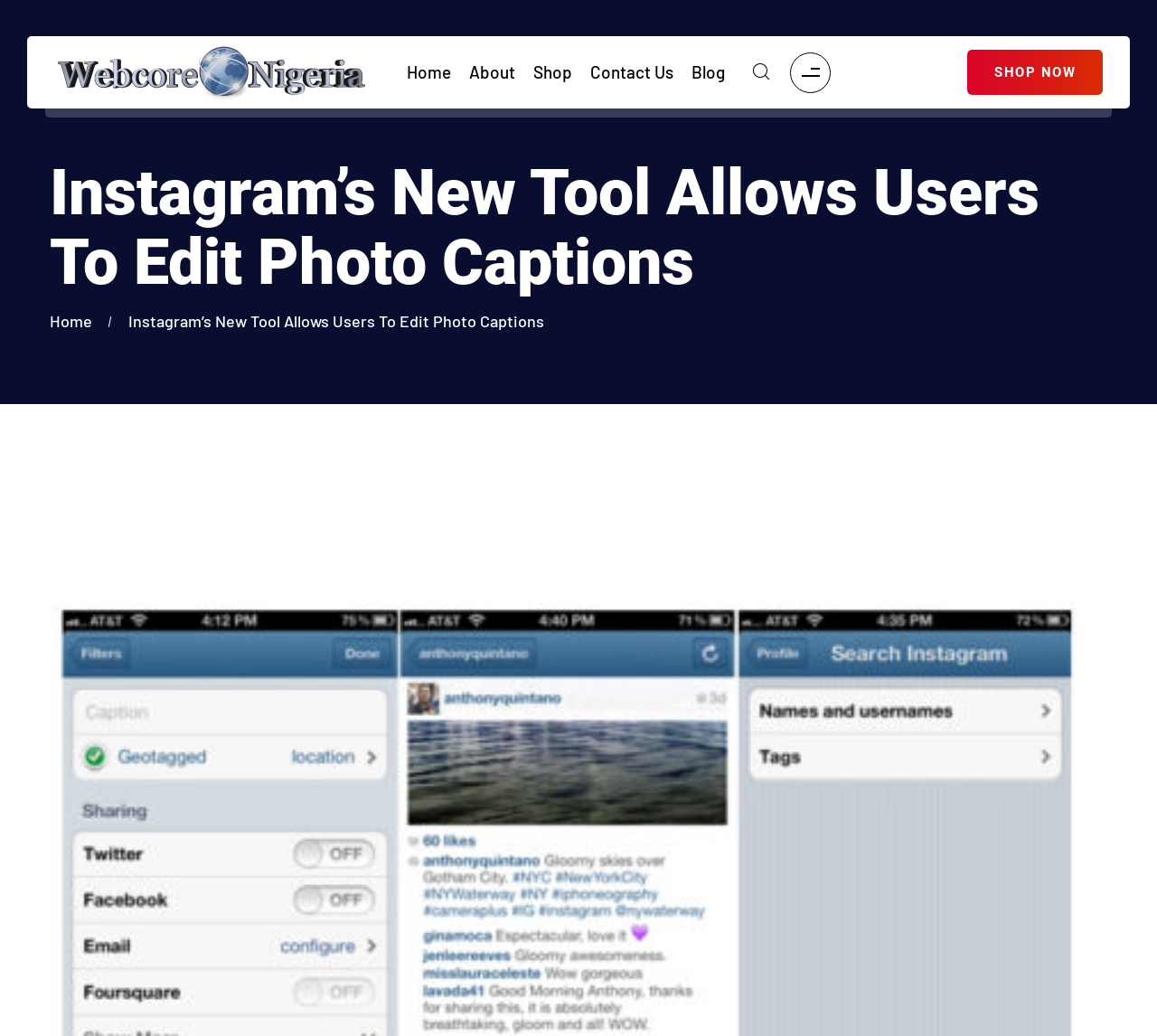Determine the bounding box coordinates of the target area to click to execute the following instruction: "Read the updates."

[0.512, 0.805, 0.957, 0.822]